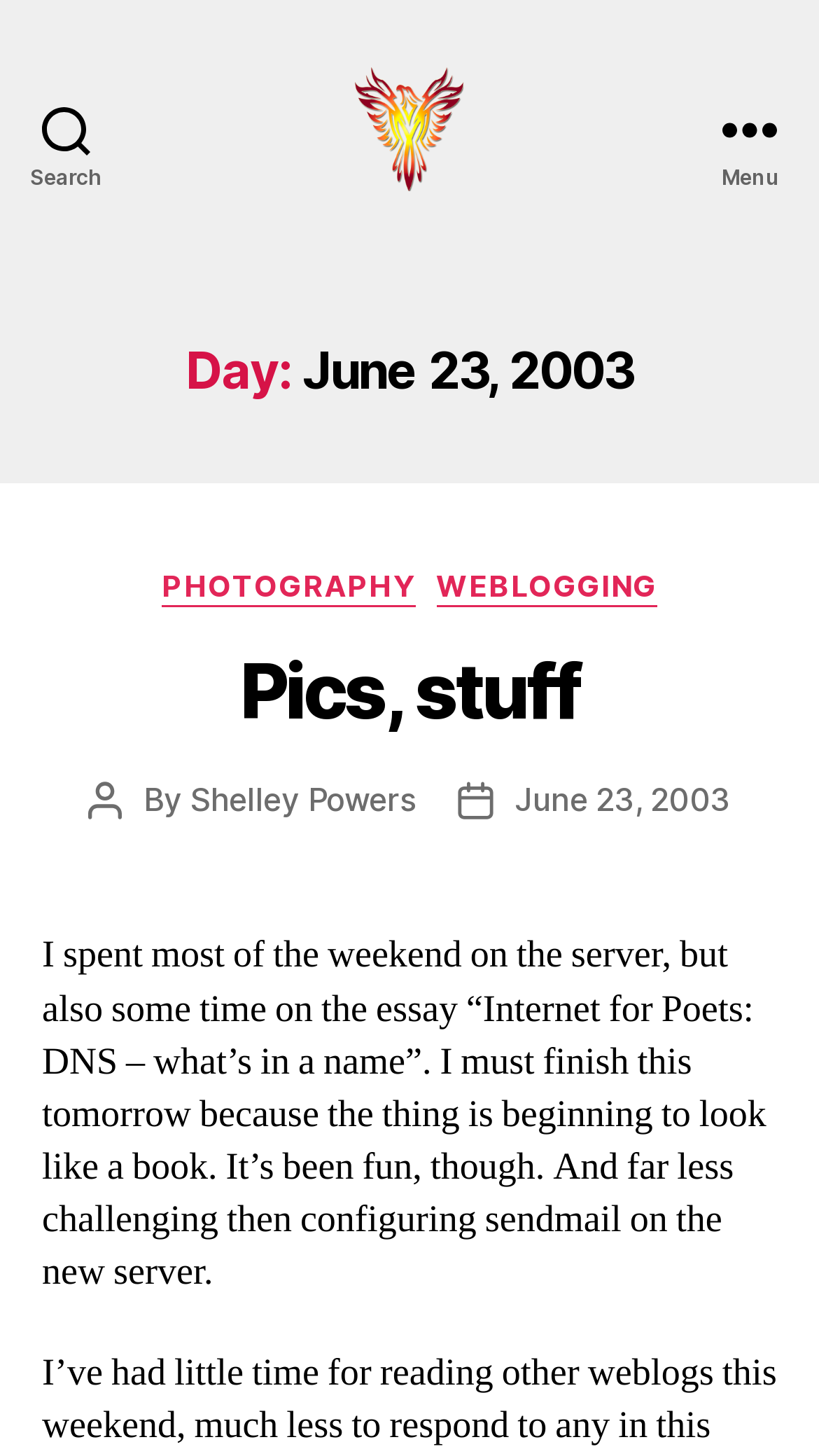Specify the bounding box coordinates of the area that needs to be clicked to achieve the following instruction: "Open the menu".

[0.831, 0.0, 1.0, 0.177]